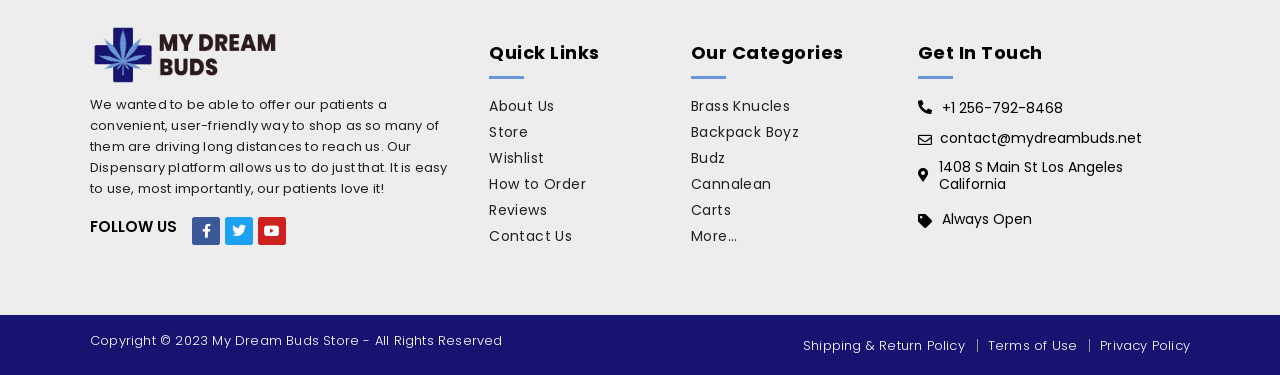Specify the bounding box coordinates for the region that must be clicked to perform the given instruction: "Explore Brass Knucles category".

[0.54, 0.249, 0.709, 0.318]